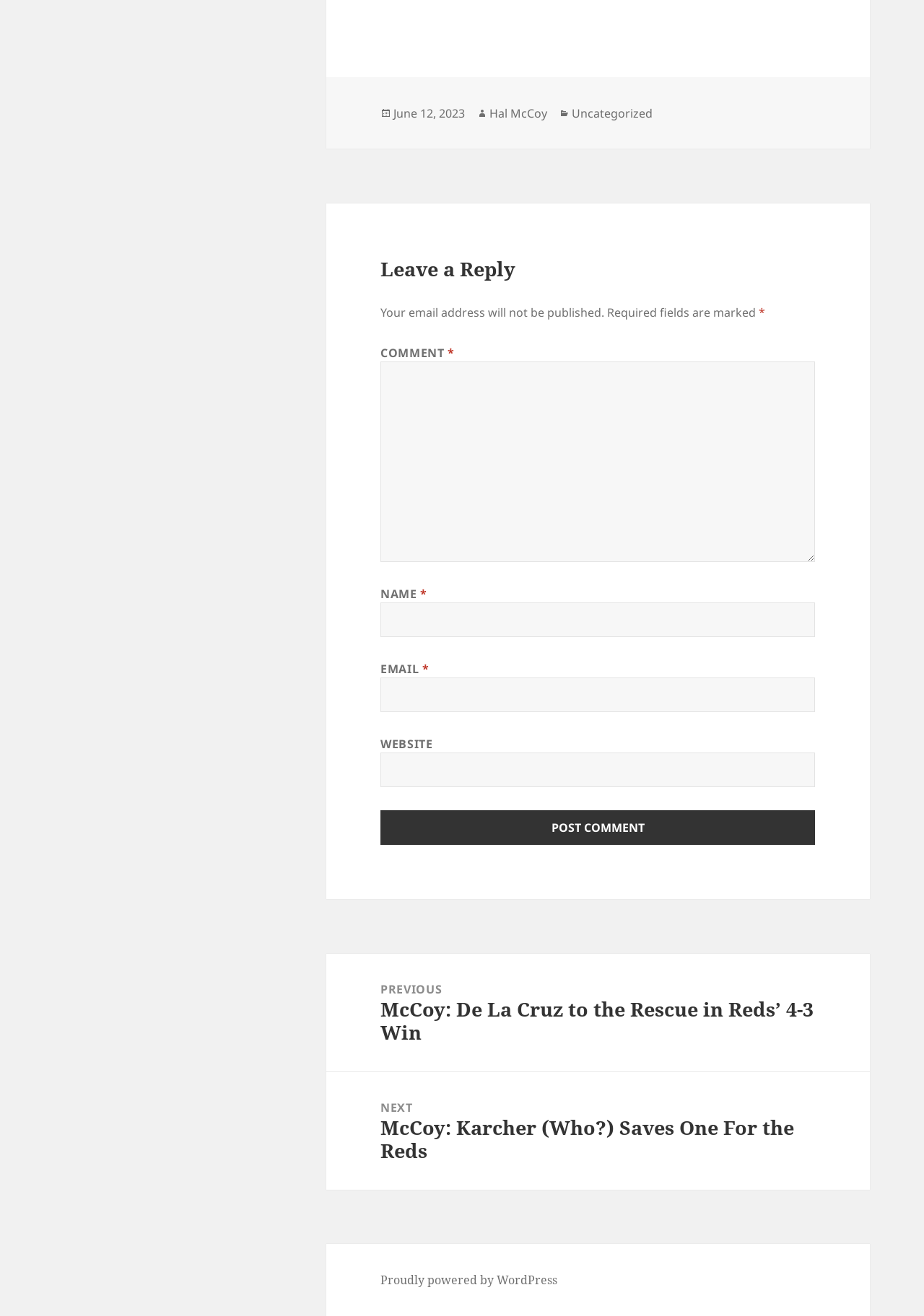Extract the bounding box coordinates for the UI element described as: "Visualization".

None